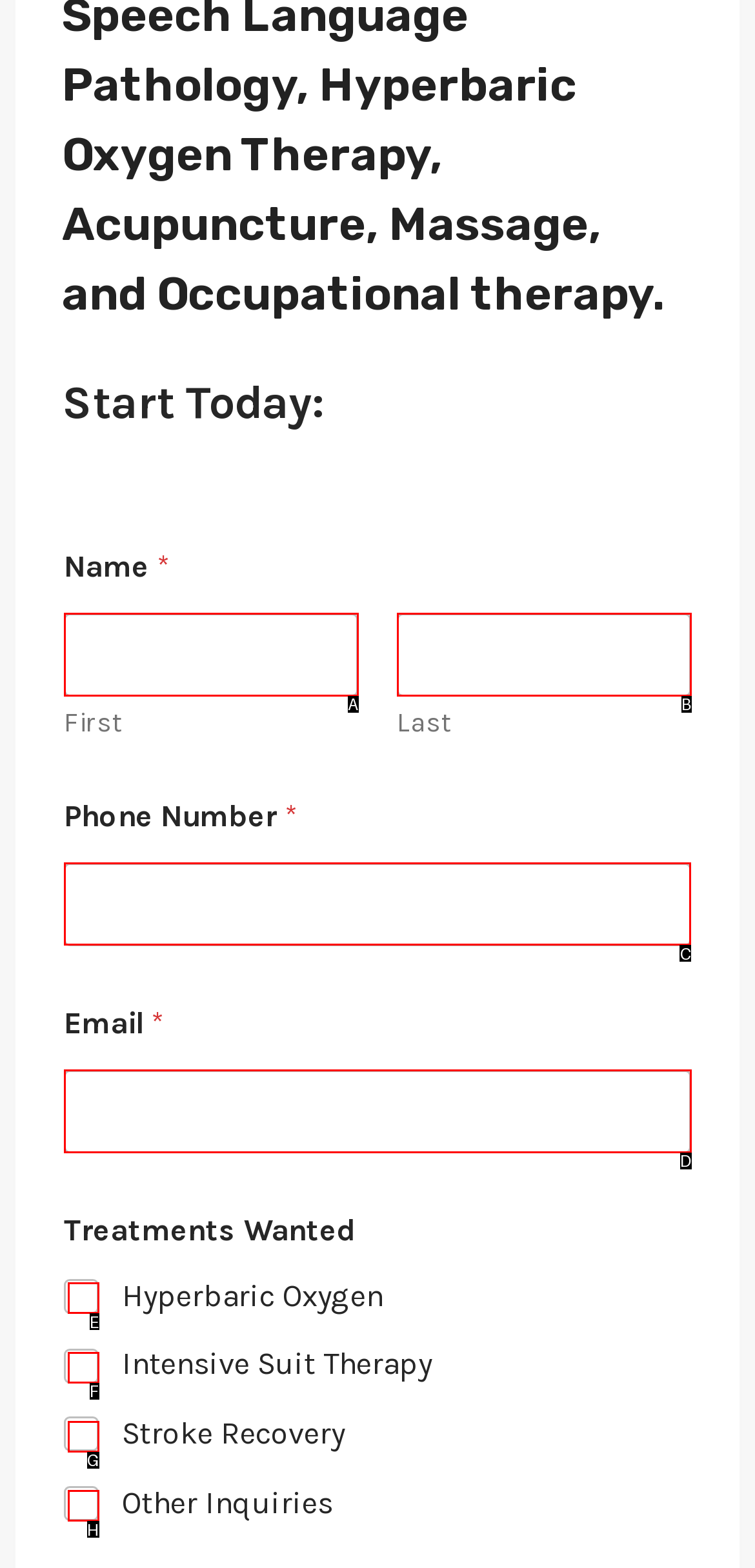Given the instruction: Input phone number, which HTML element should you click on?
Answer with the letter that corresponds to the correct option from the choices available.

C